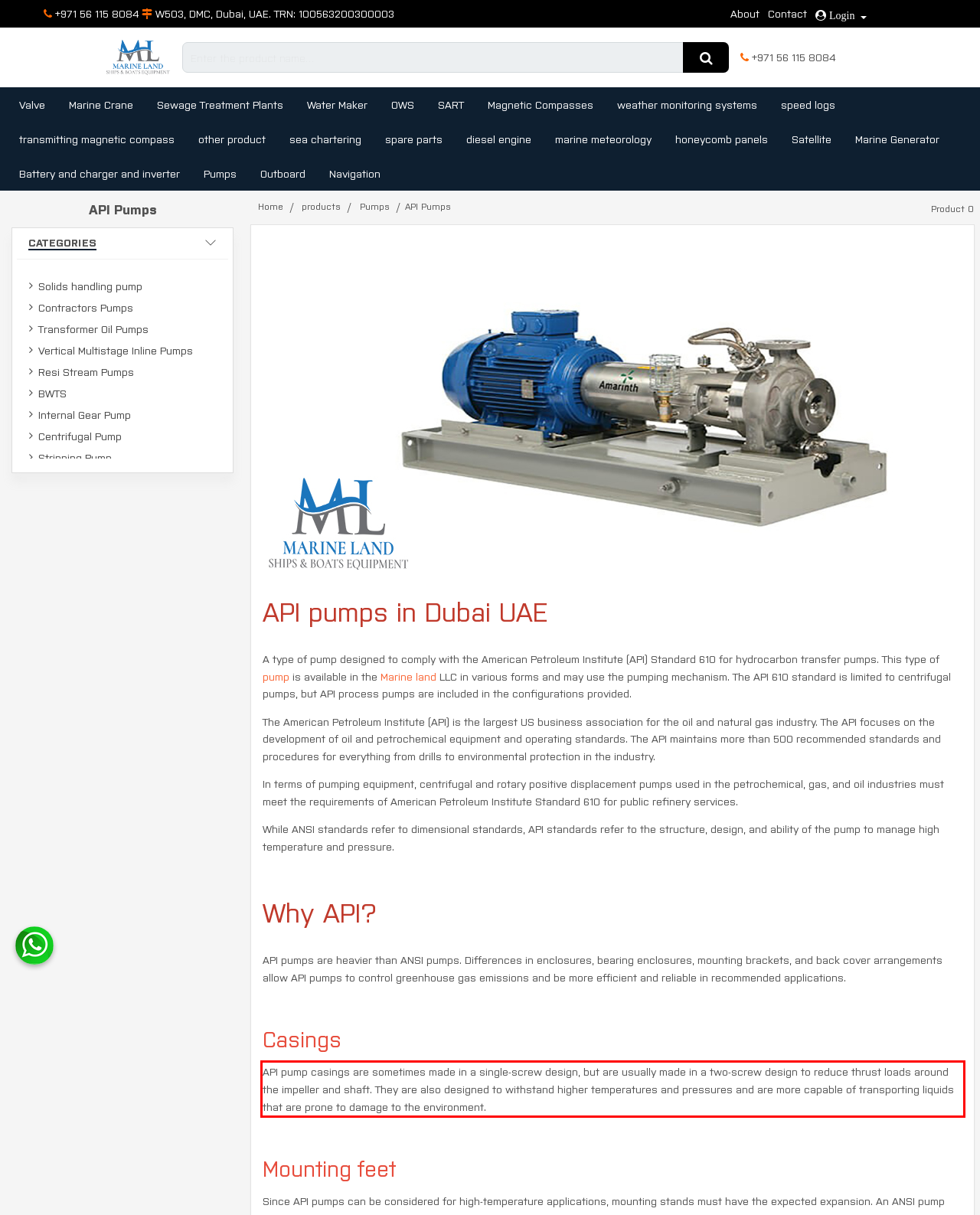View the screenshot of the webpage and identify the UI element surrounded by a red bounding box. Extract the text contained within this red bounding box.

API pump casings are sometimes made in a single-screw design, but are usually made in a two-screw design to reduce thrust loads around the impeller and shaft. They are also designed to withstand higher temperatures and pressures and are more capable of transporting liquids that are prone to damage to the environment.